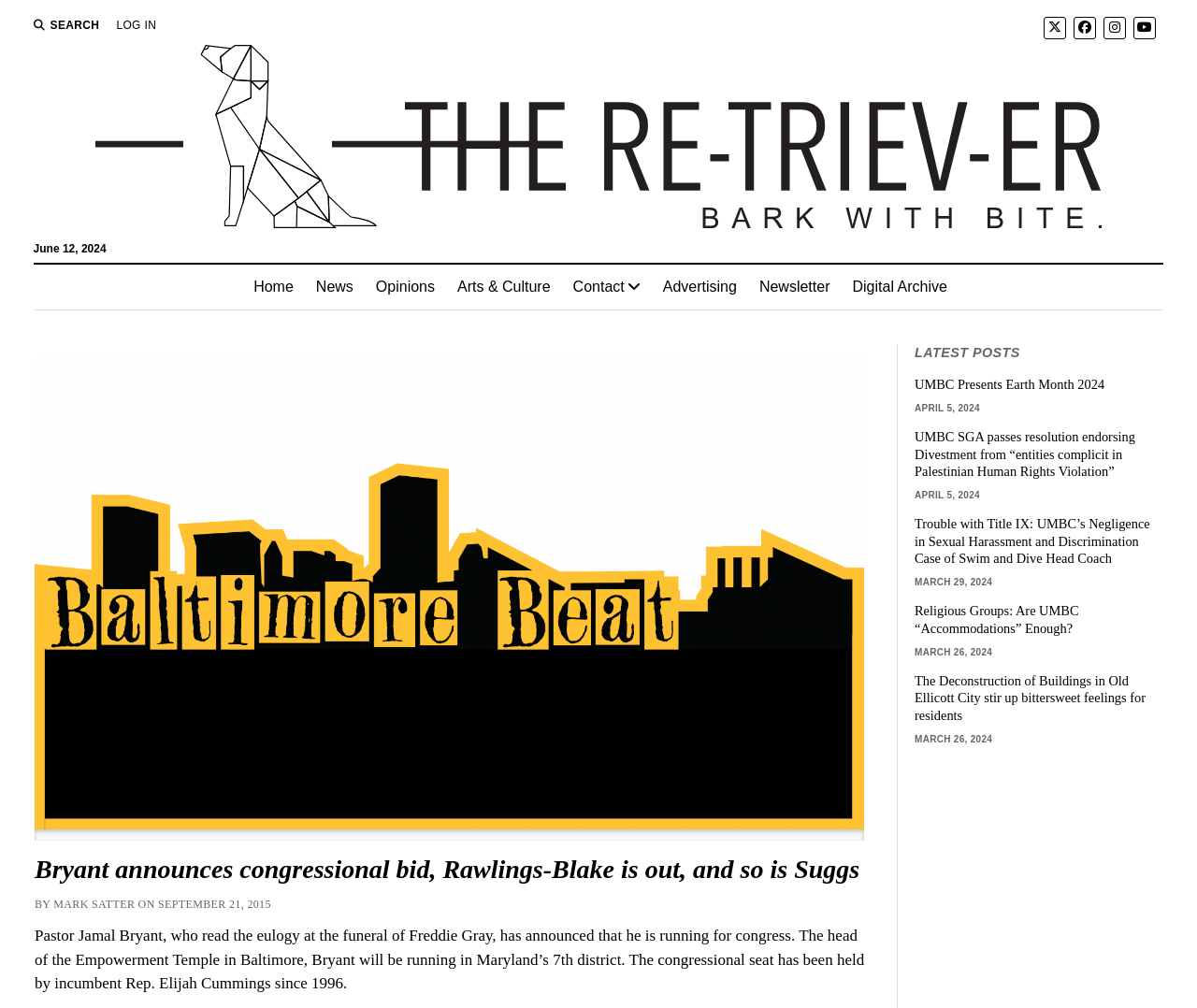Identify the bounding box coordinates of the clickable section necessary to follow the following instruction: "log in to the account". The coordinates should be presented as four float numbers from 0 to 1, i.e., [left, top, right, bottom].

[0.097, 0.017, 0.131, 0.033]